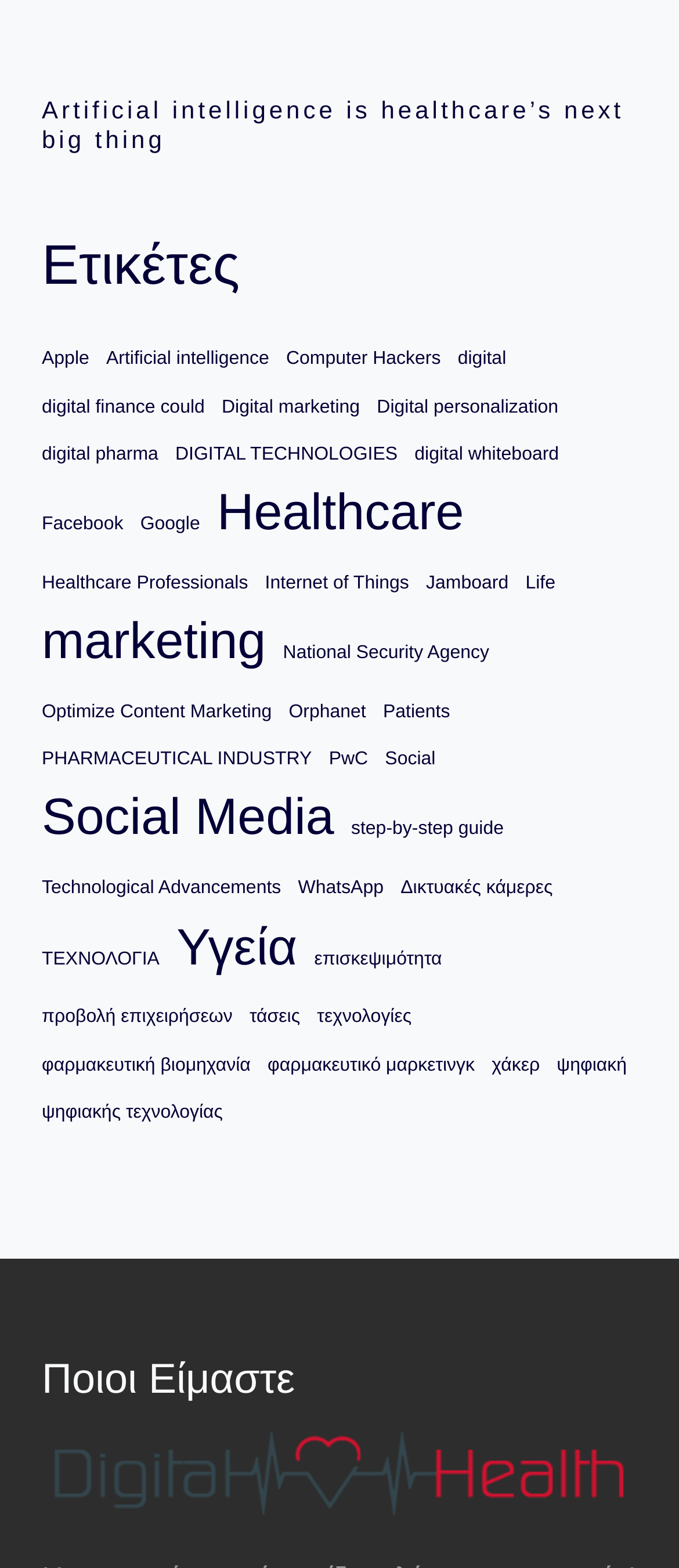Please specify the bounding box coordinates of the region to click in order to perform the following instruction: "View the 'Ετικέτες' section".

[0.062, 0.146, 0.938, 0.193]